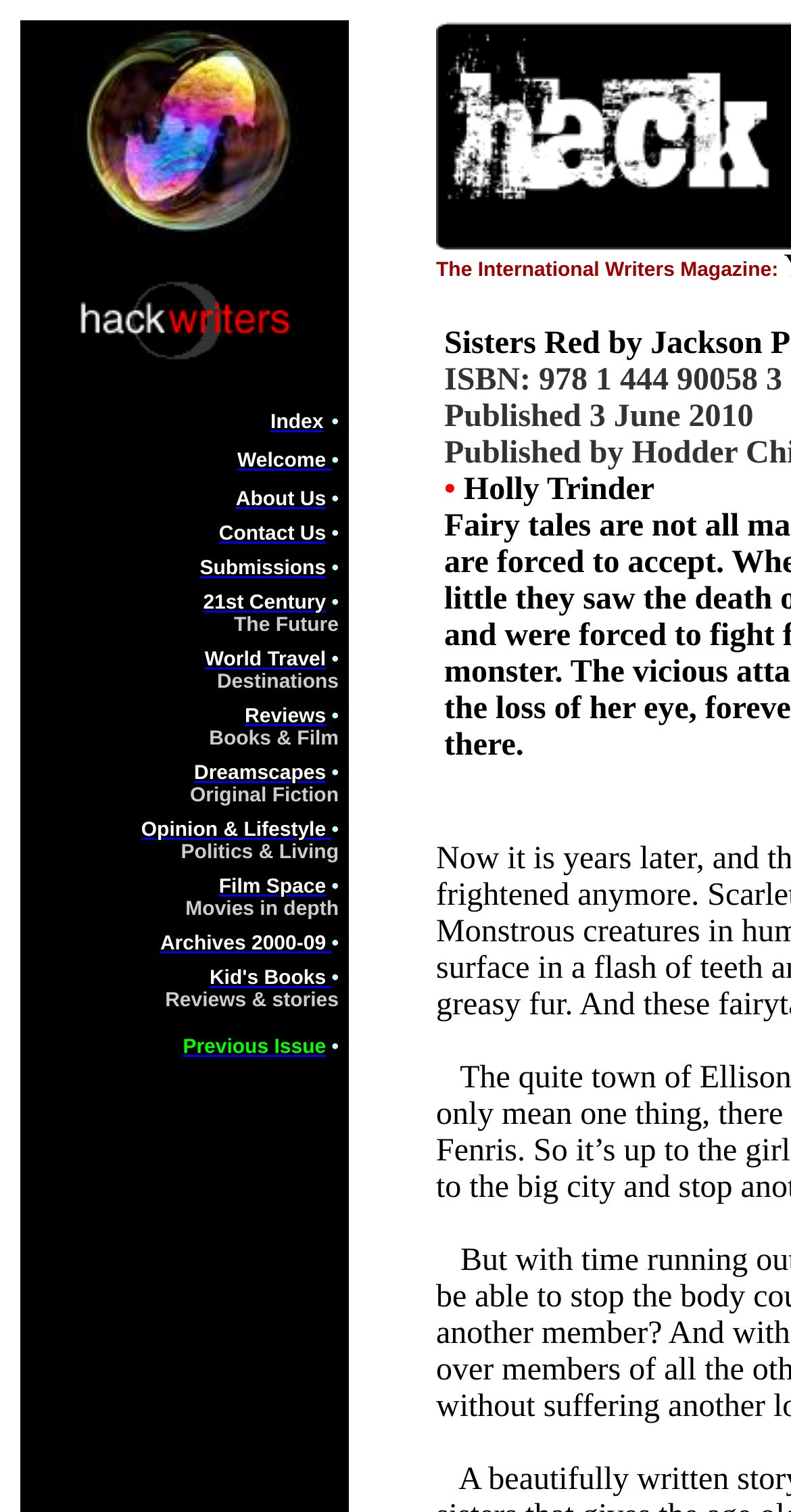Specify the bounding box coordinates of the element's area that should be clicked to execute the given instruction: "Visit the University of Copenhagen frontpage". The coordinates should be four float numbers between 0 and 1, i.e., [left, top, right, bottom].

None